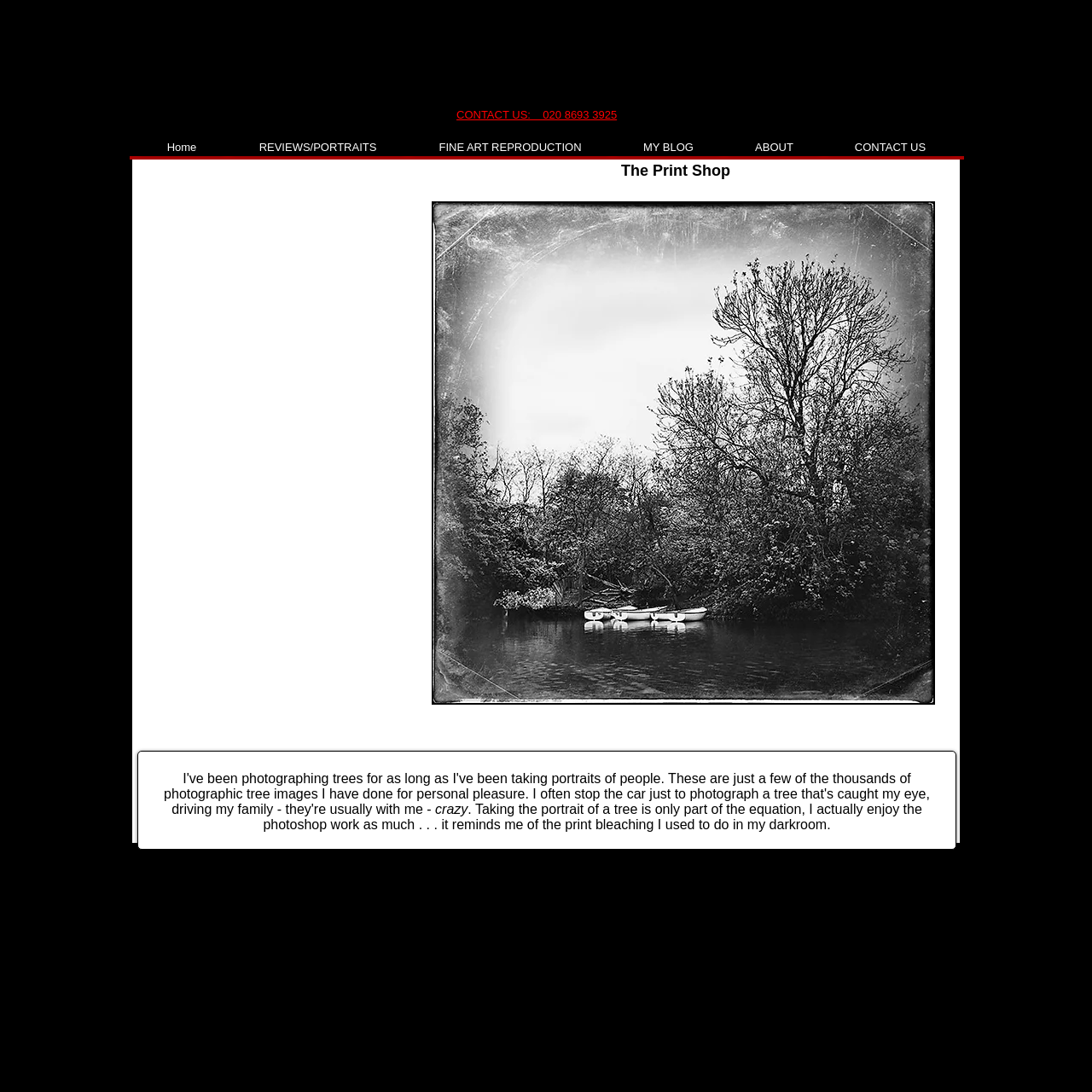What is the name of the section where the print shop is located?
Please provide a comprehensive answer based on the details in the screenshot.

I found the name of the section by looking at the heading element with the text 'The Print Shop' which is located in the main section of the webpage.